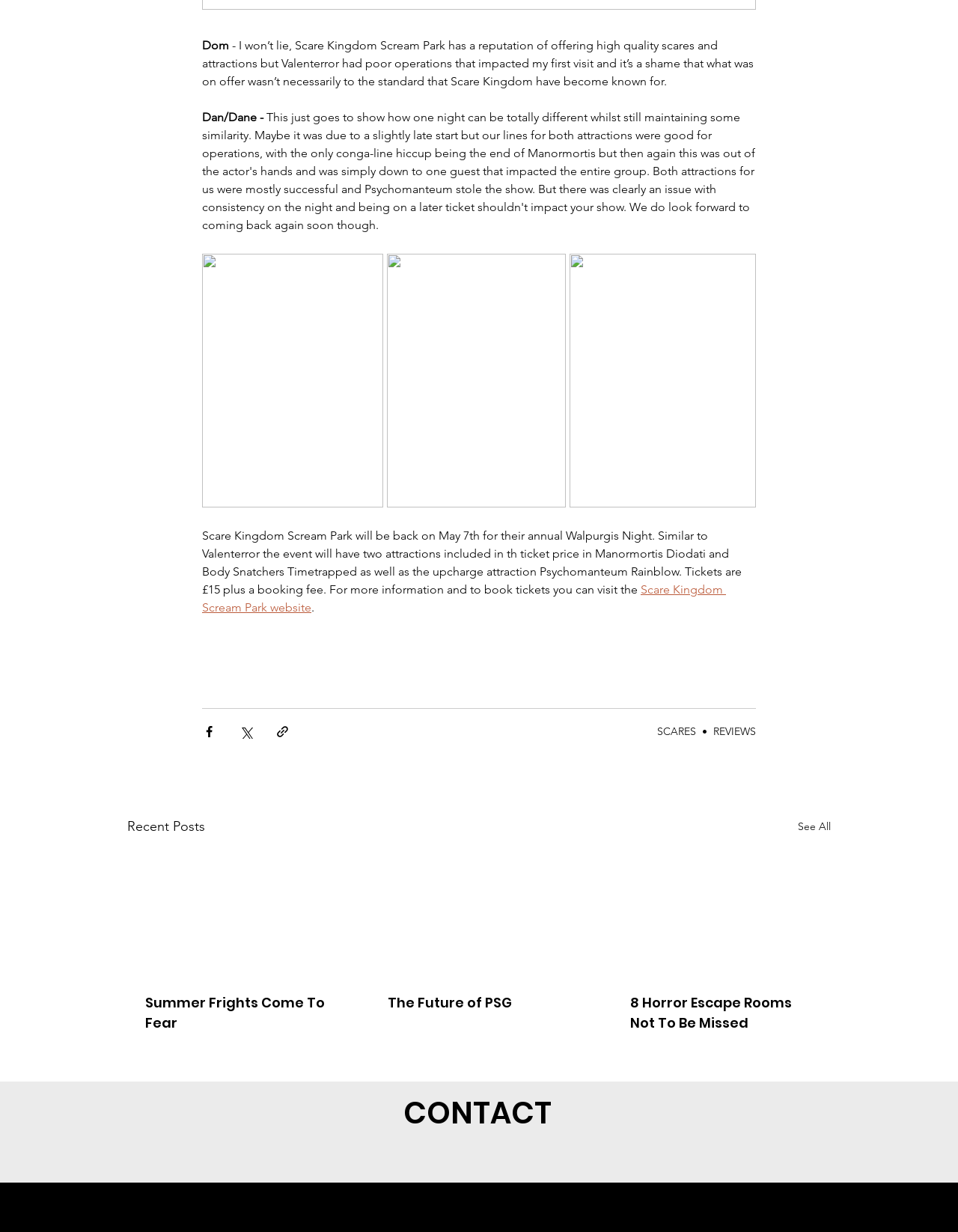Determine the bounding box coordinates of the element's region needed to click to follow the instruction: "Visit the 'CONTACT' page". Provide these coordinates as four float numbers between 0 and 1, formatted as [left, top, right, bottom].

[0.375, 0.885, 0.622, 0.922]